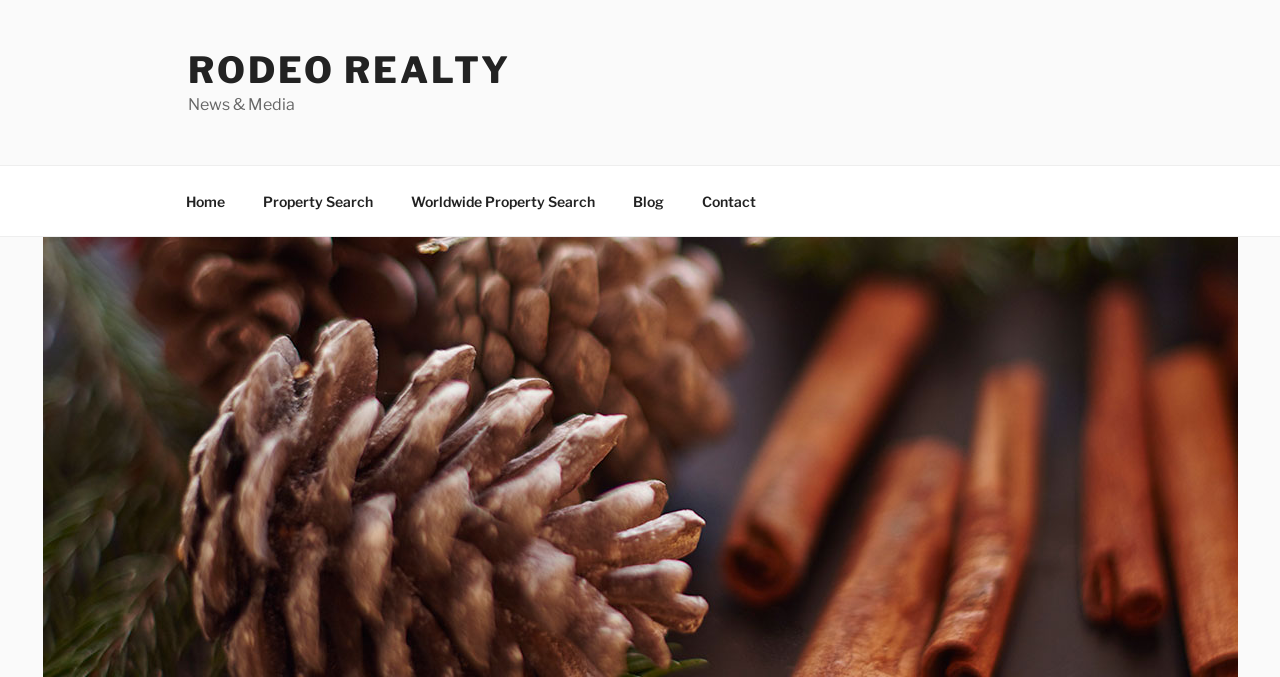Provide your answer to the question using just one word or phrase: What is the section next to 'RODEO REALTY'?

News & Media